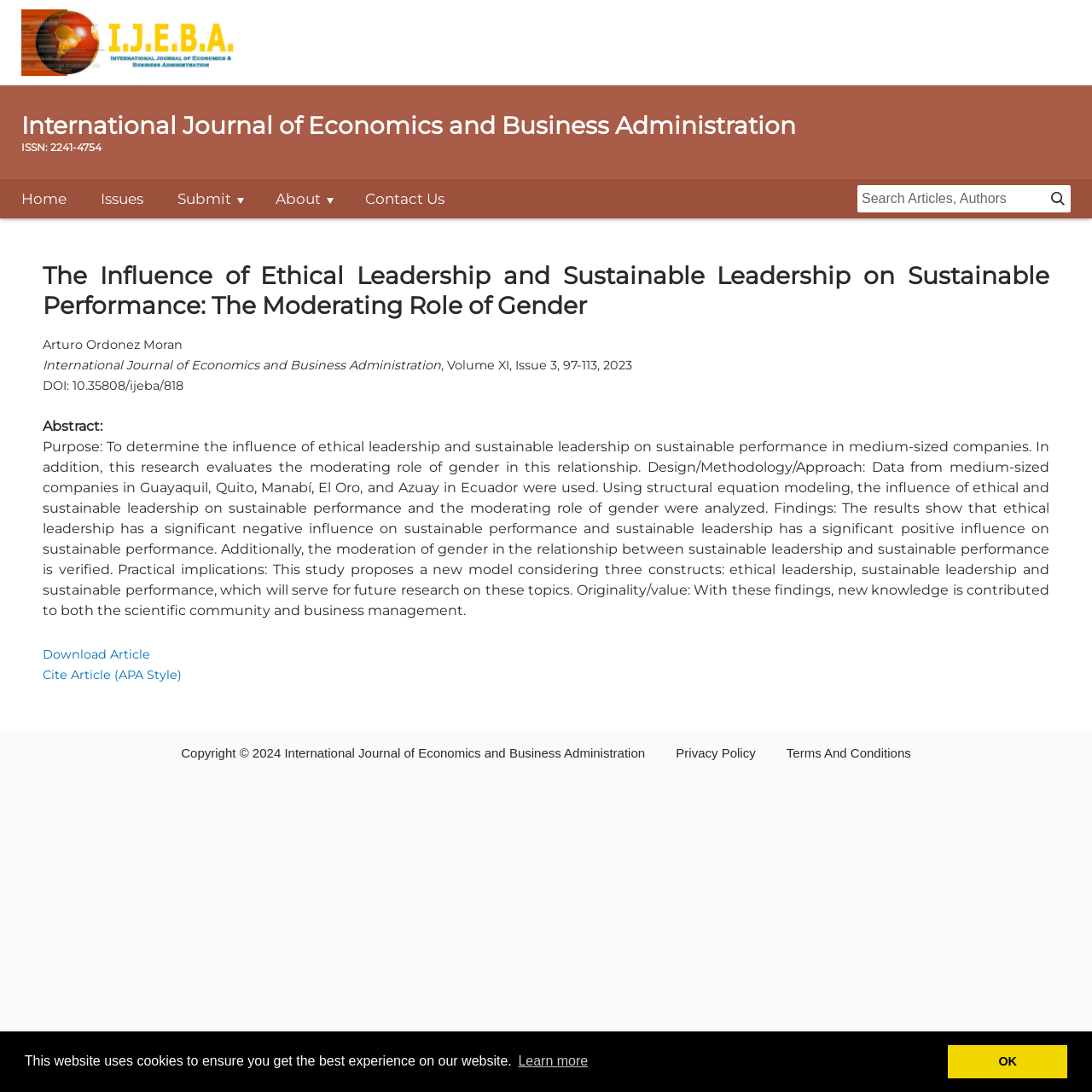Deliver a detailed narrative of the webpage's visual and textual elements.

The webpage is an article page from the International Journal of Economics and Business Administration. At the top, there is a cookie consent dialog with a message about the website using cookies, a "learn more about cookies" button, and a "dismiss cookie message" button. 

Below the cookie consent dialog, there is a header section with a logo and a navigation menu. The logo is an image with the text "International Journal of Economics and Business Administration". The navigation menu has links to "Home", "Issues", "Submit", "Instructions For Authors", "Submission", "About", "Ethics and Malpractice", "Journal", "Editors", "Editorial Board", "Copyright and Open Access", and "Contact Us". 

On the left side, there is a secondary navigation menu with links to "Home", "Issues", "Submit", "About", and "Contact Us". 

In the main content area, there is a heading with the title of the article, "The Influence of Ethical Leadership and Sustainable Leadership on Sustainable Performance: The Moderating Role of Gender". Below the title, there is information about the author, "Arturo Ordonez Moran", the journal name, volume, issue, and publication year. 

There is also a DOI (Digital Object Identifier) and an abstract of the article, which describes the purpose, methodology, findings, and implications of the research. The abstract is a long paragraph that summarizes the content of the article. 

Below the abstract, there are two links, "Download Article" and "Cite Article (APA Style)". 

At the bottom of the page, there is a footer section with a copyright notice, "Copyright © 2024 International Journal of Economics and Business Administration", and links to "Privacy Policy" and "Terms And Conditions".